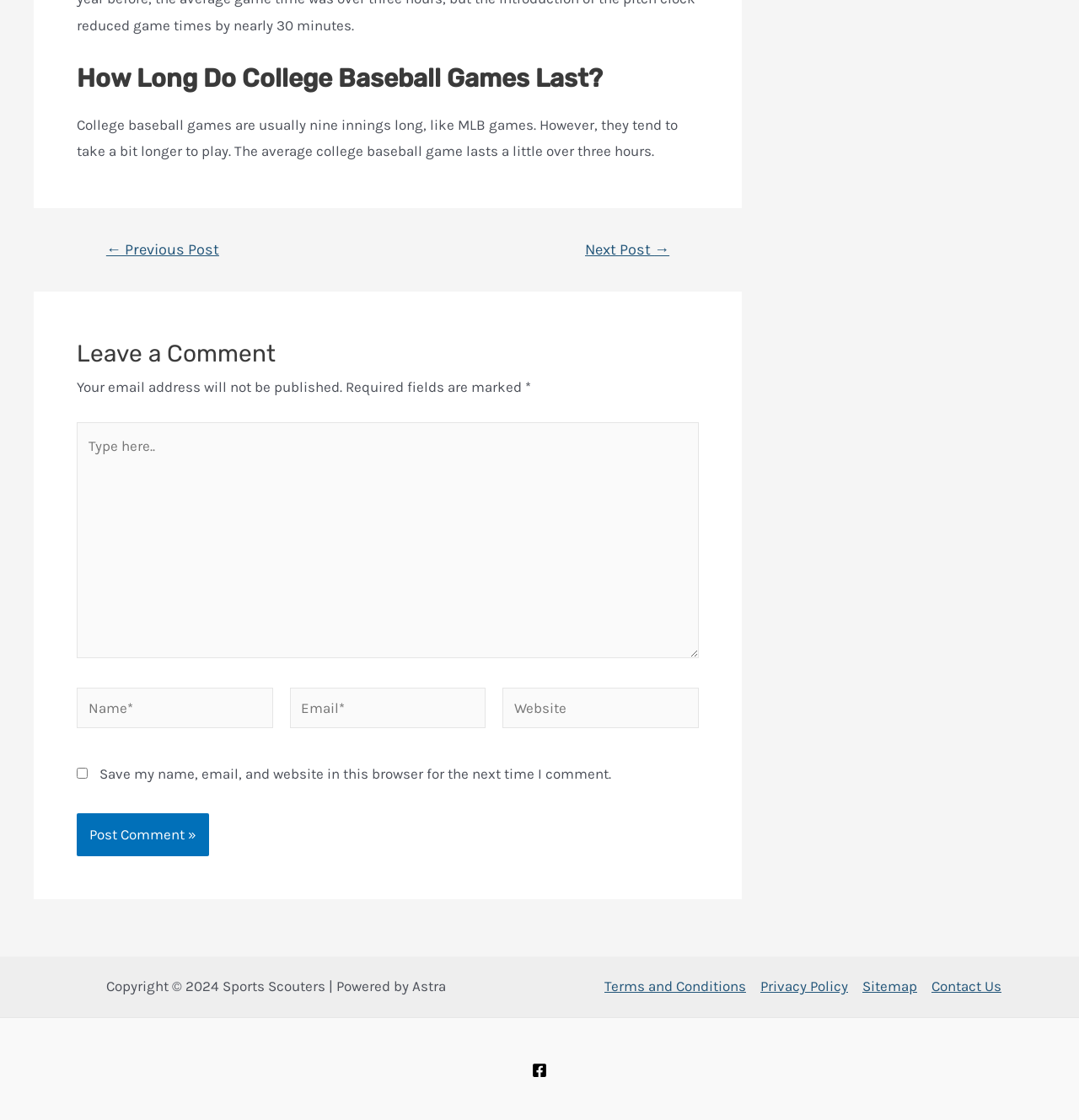Please respond to the question with a concise word or phrase:
What is required to leave a comment on the webpage?

Name and email